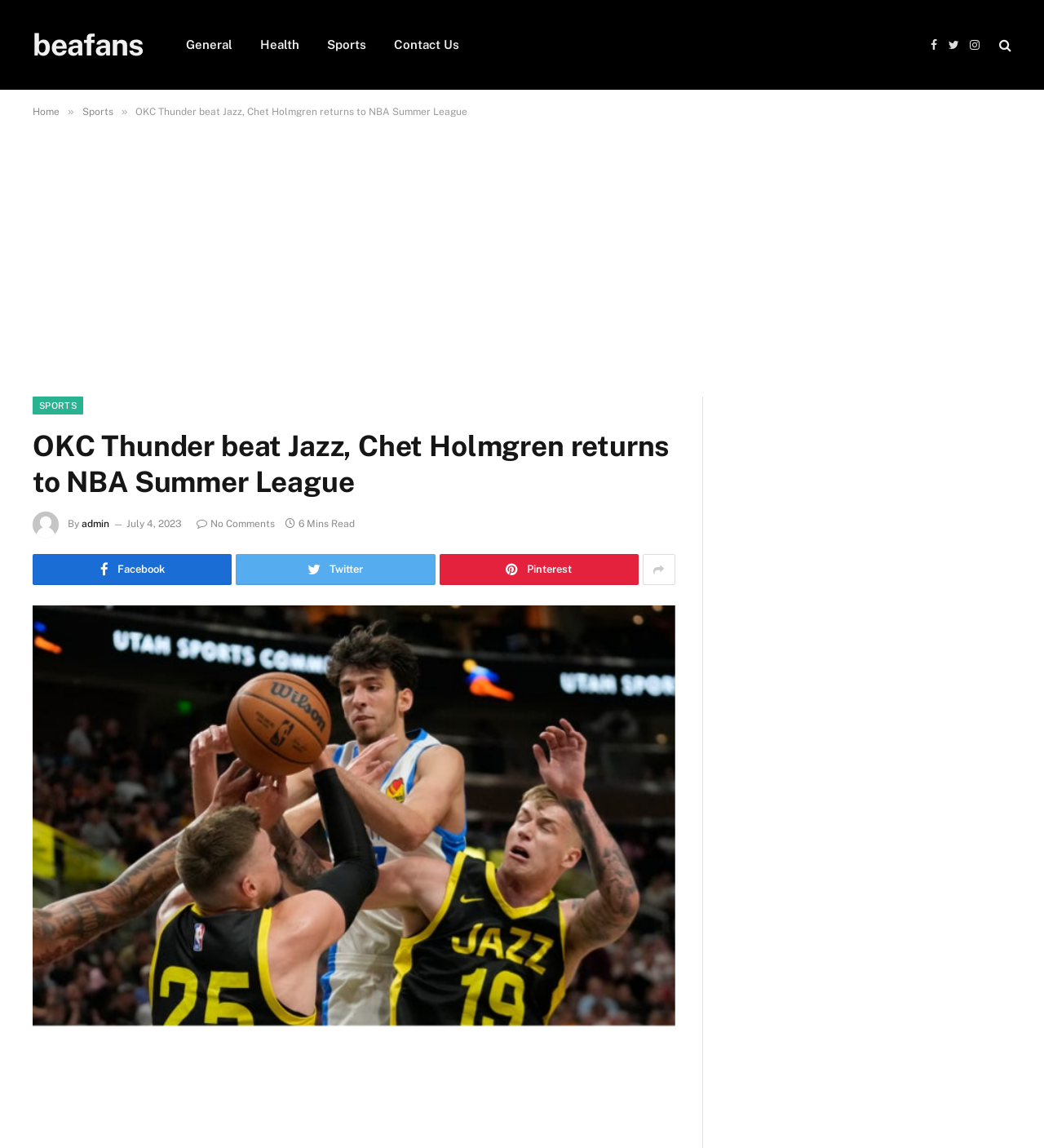Please identify the coordinates of the bounding box that should be clicked to fulfill this instruction: "Click on the 'News' link".

None